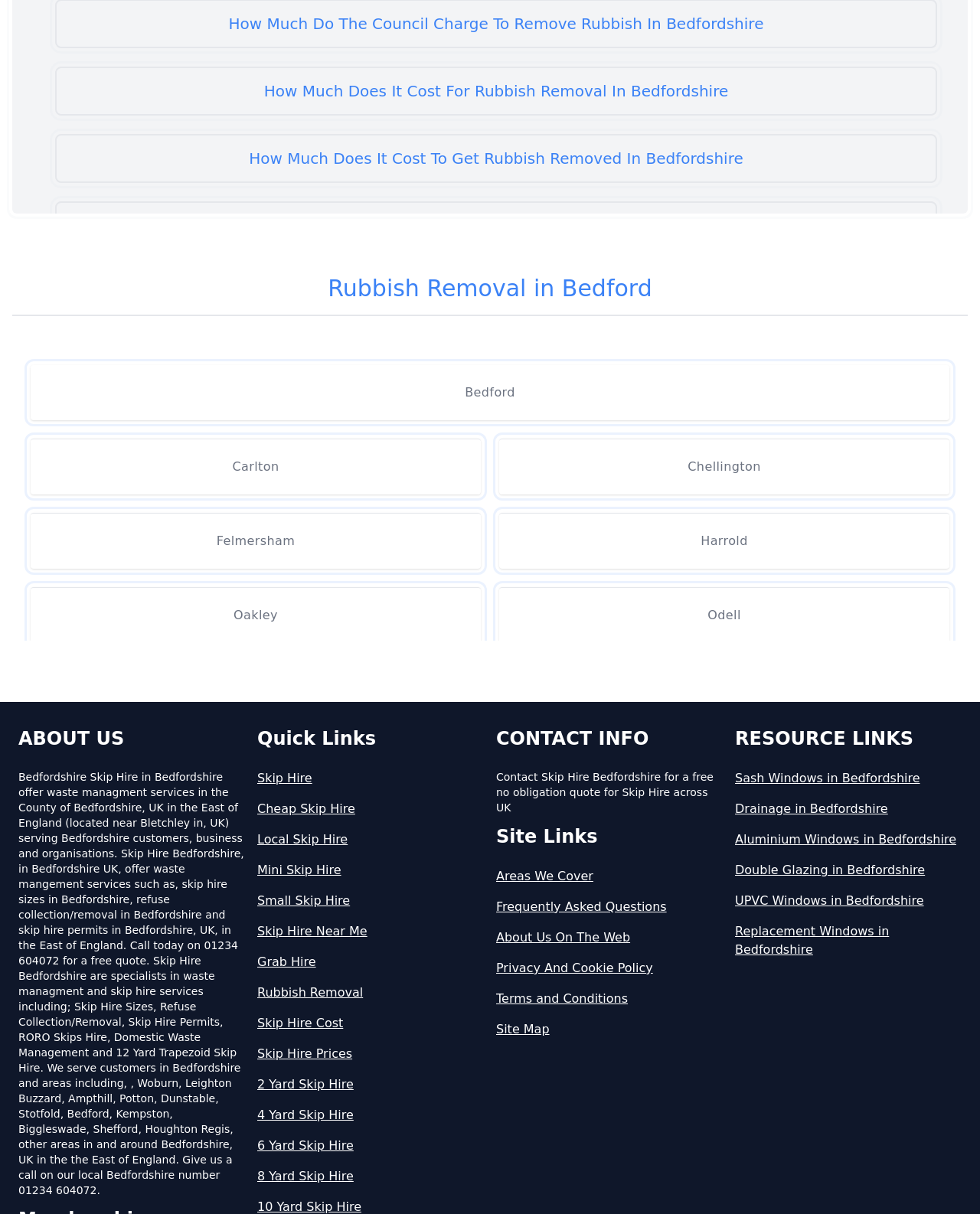Find the bounding box coordinates for the element described here: "Rubbish Removal".

[0.262, 0.81, 0.494, 0.825]